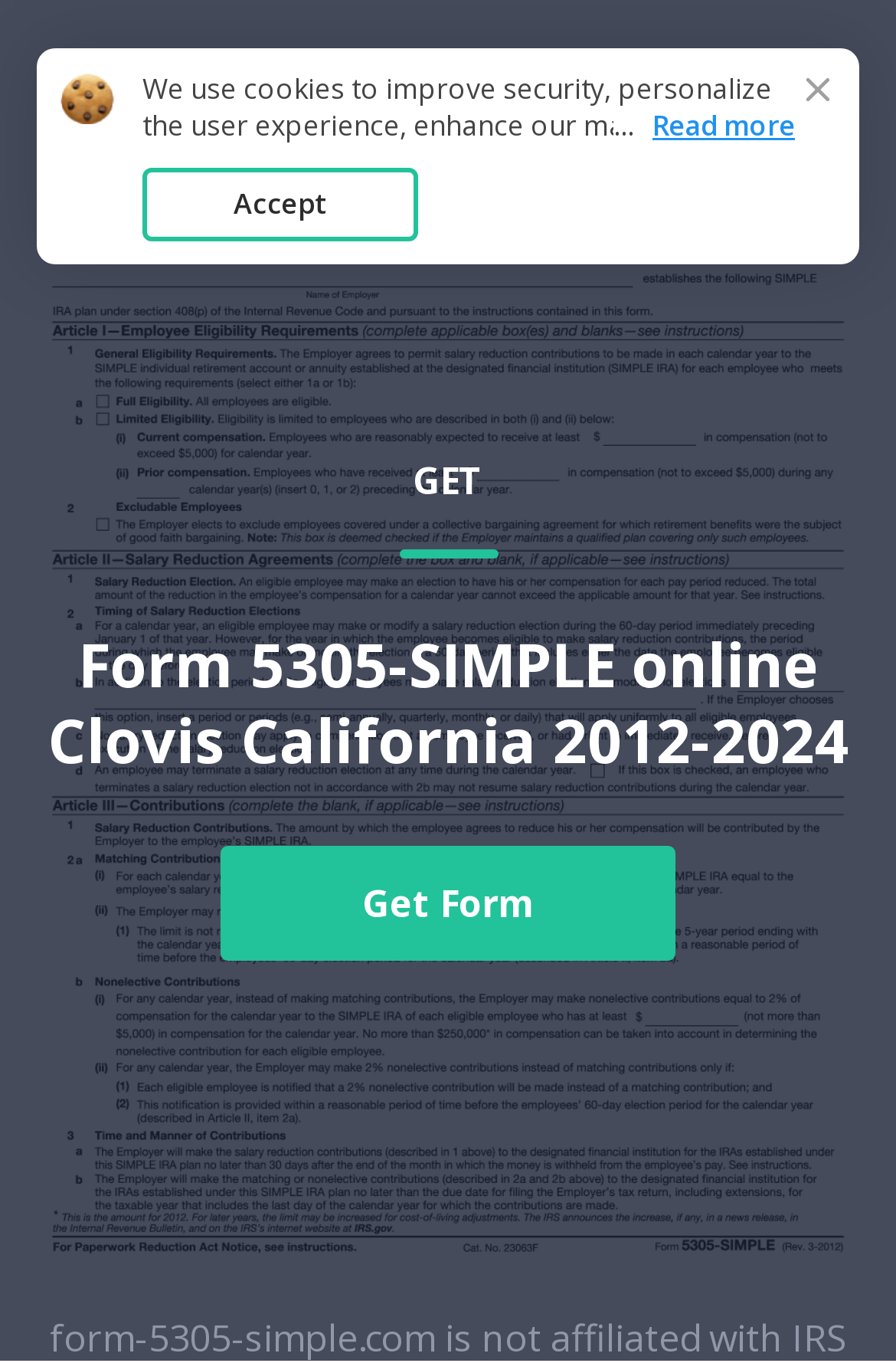Using the format (top-left x, top-left y, bottom-right x, bottom-right y), provide the bounding box coordinates for the described UI element. All values should be floating point numbers between 0 and 1: aria-label="LinkedIn"

None